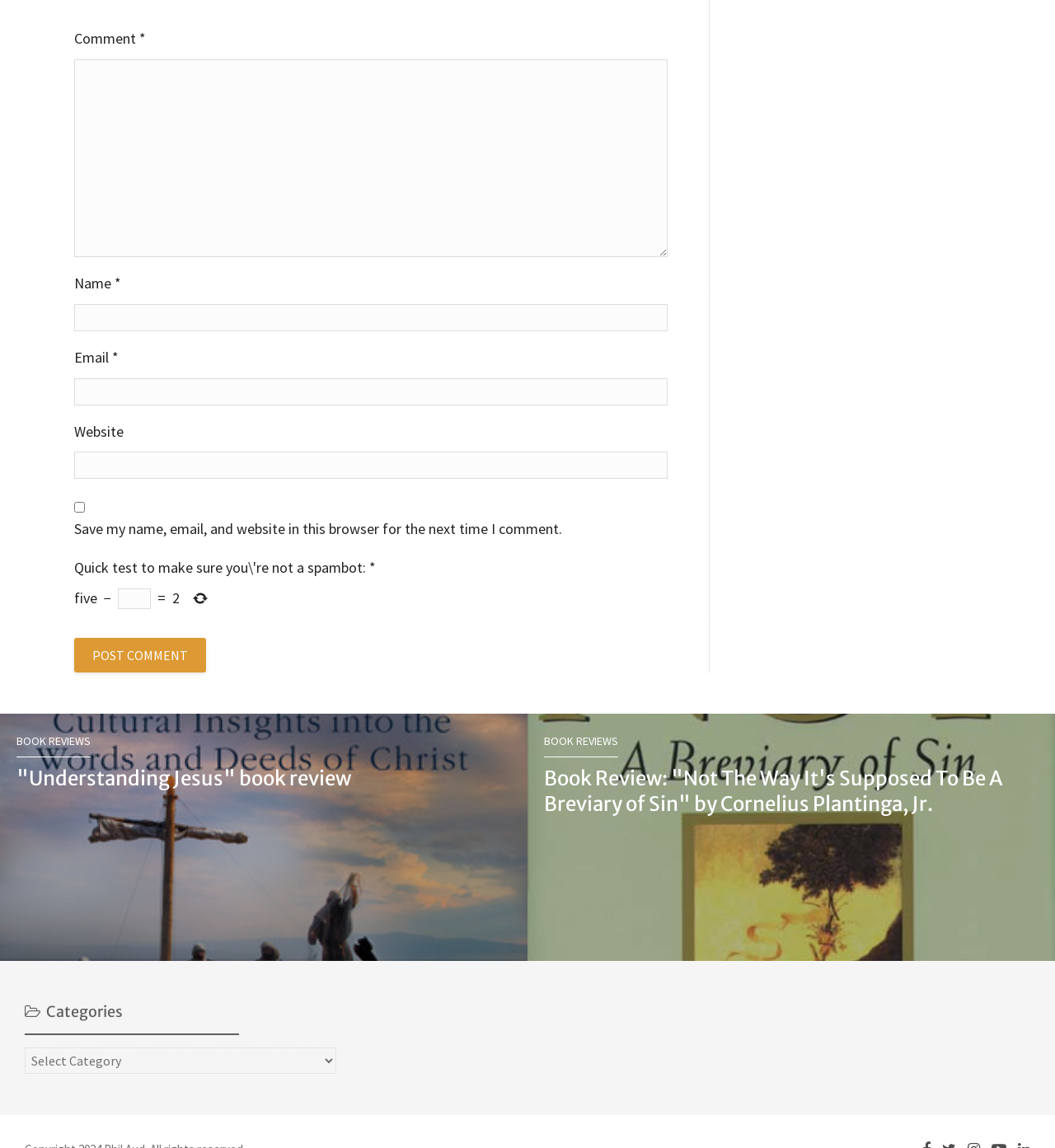Please identify the bounding box coordinates of the element I should click to complete this instruction: 'Enter a comment'. The coordinates should be given as four float numbers between 0 and 1, like this: [left, top, right, bottom].

[0.07, 0.051, 0.633, 0.224]